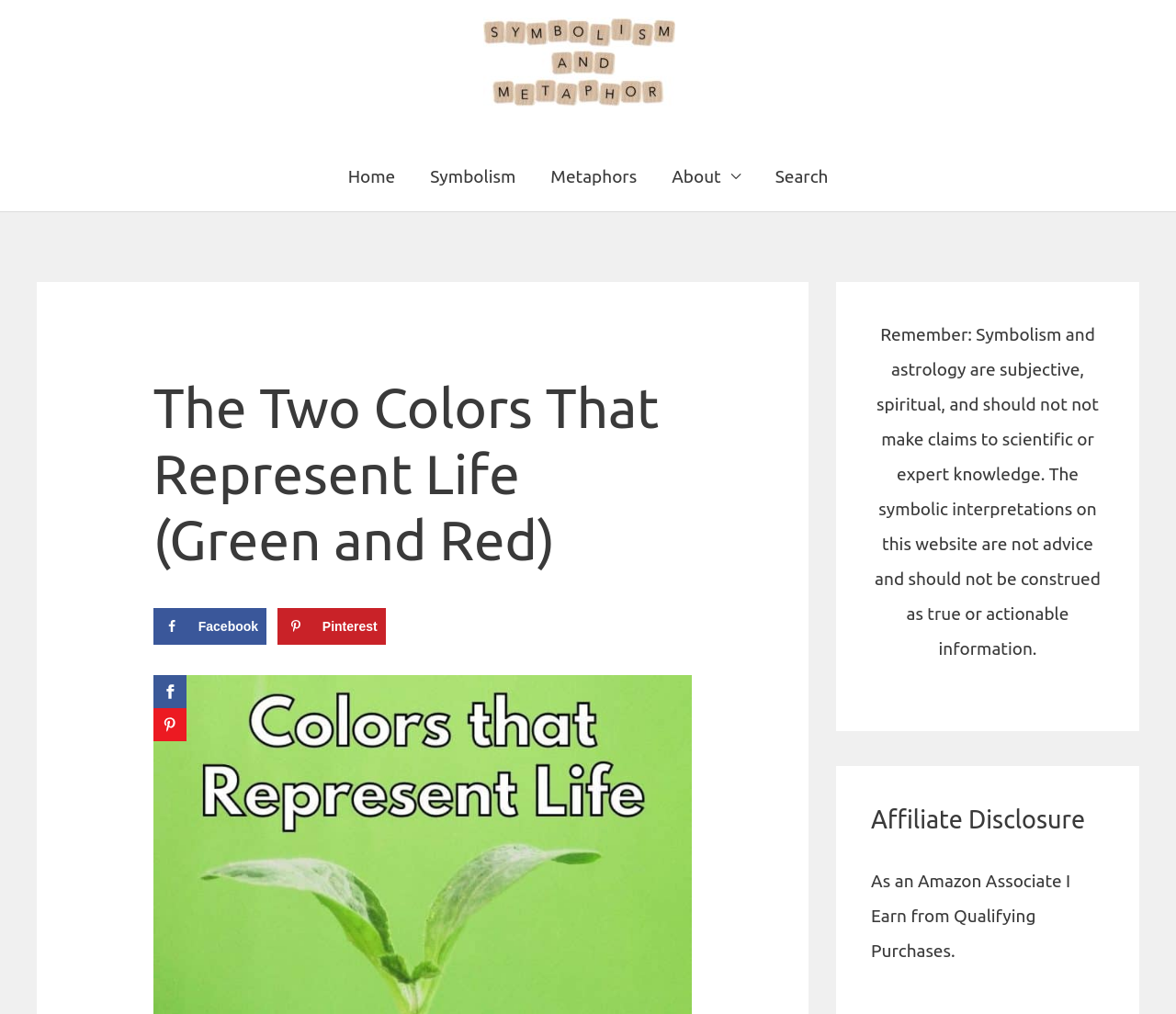Determine the coordinates of the bounding box that should be clicked to complete the instruction: "Save to Pinterest". The coordinates should be represented by four float numbers between 0 and 1: [left, top, right, bottom].

[0.236, 0.6, 0.328, 0.636]